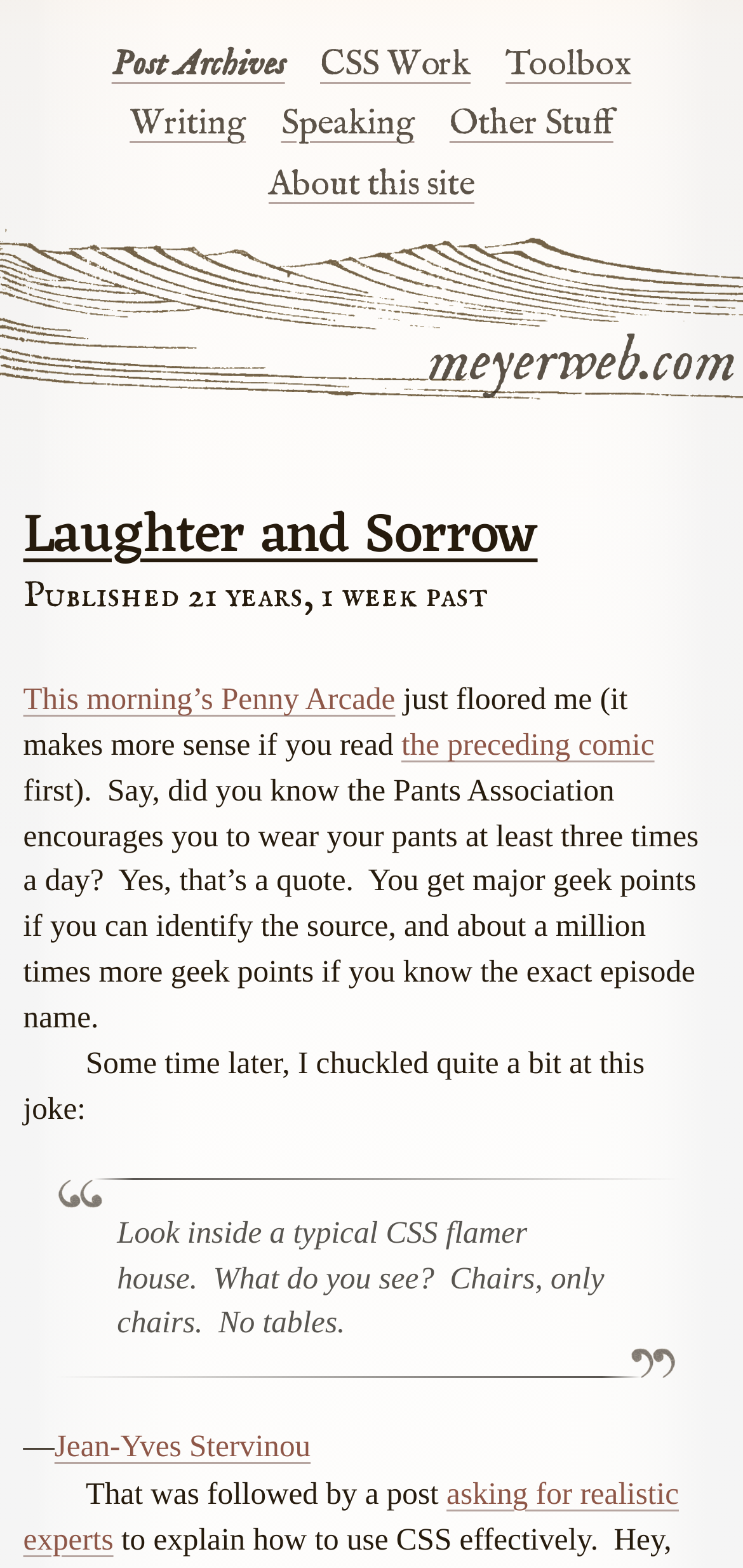Analyze the image and provide a detailed answer to the question: Who is the author of the quote in the blockquote?

The author of the quote in the blockquote is mentioned below the quote, which is 'Jean-Yves Stervinou'.